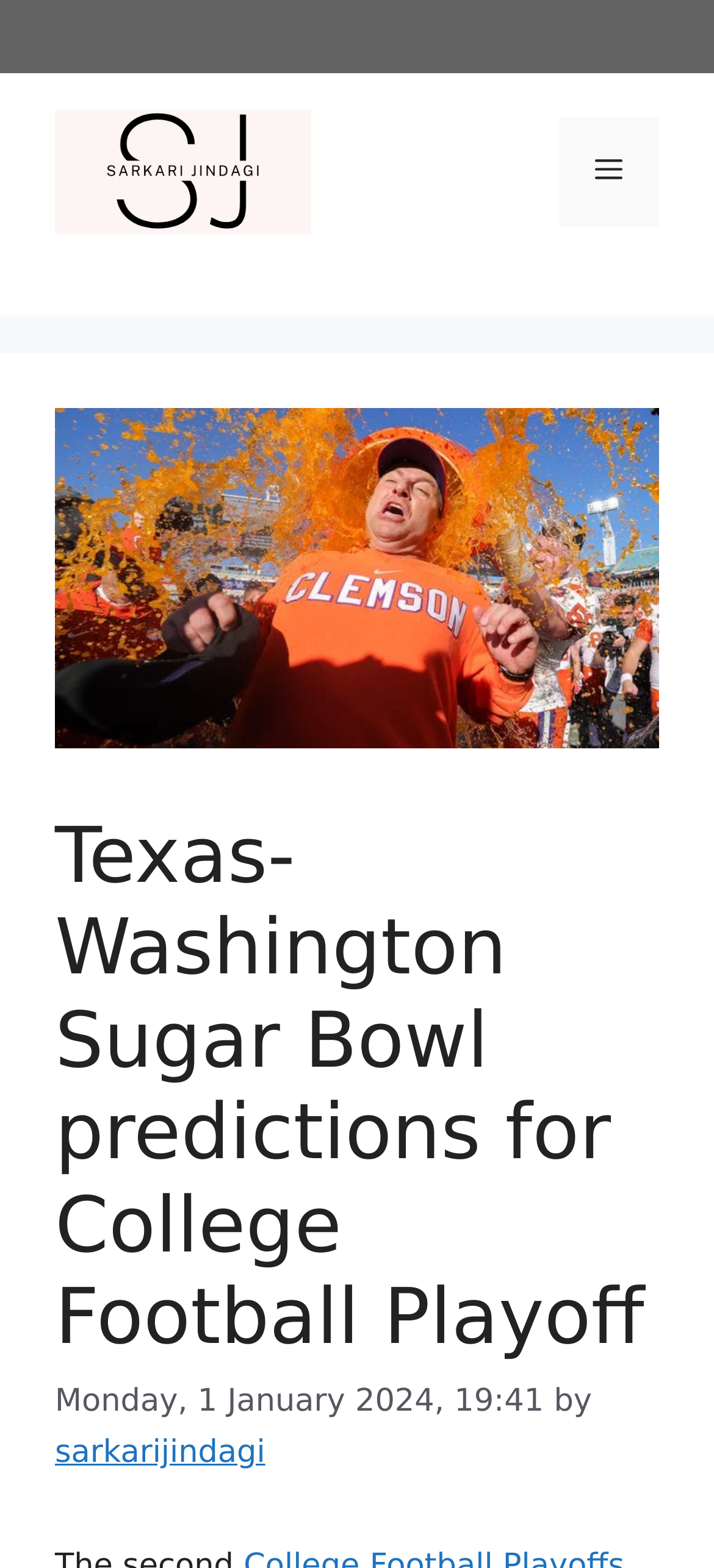What is the date of the Sugar Bowl predictions?
Respond with a short answer, either a single word or a phrase, based on the image.

Monday, 1 January 2024